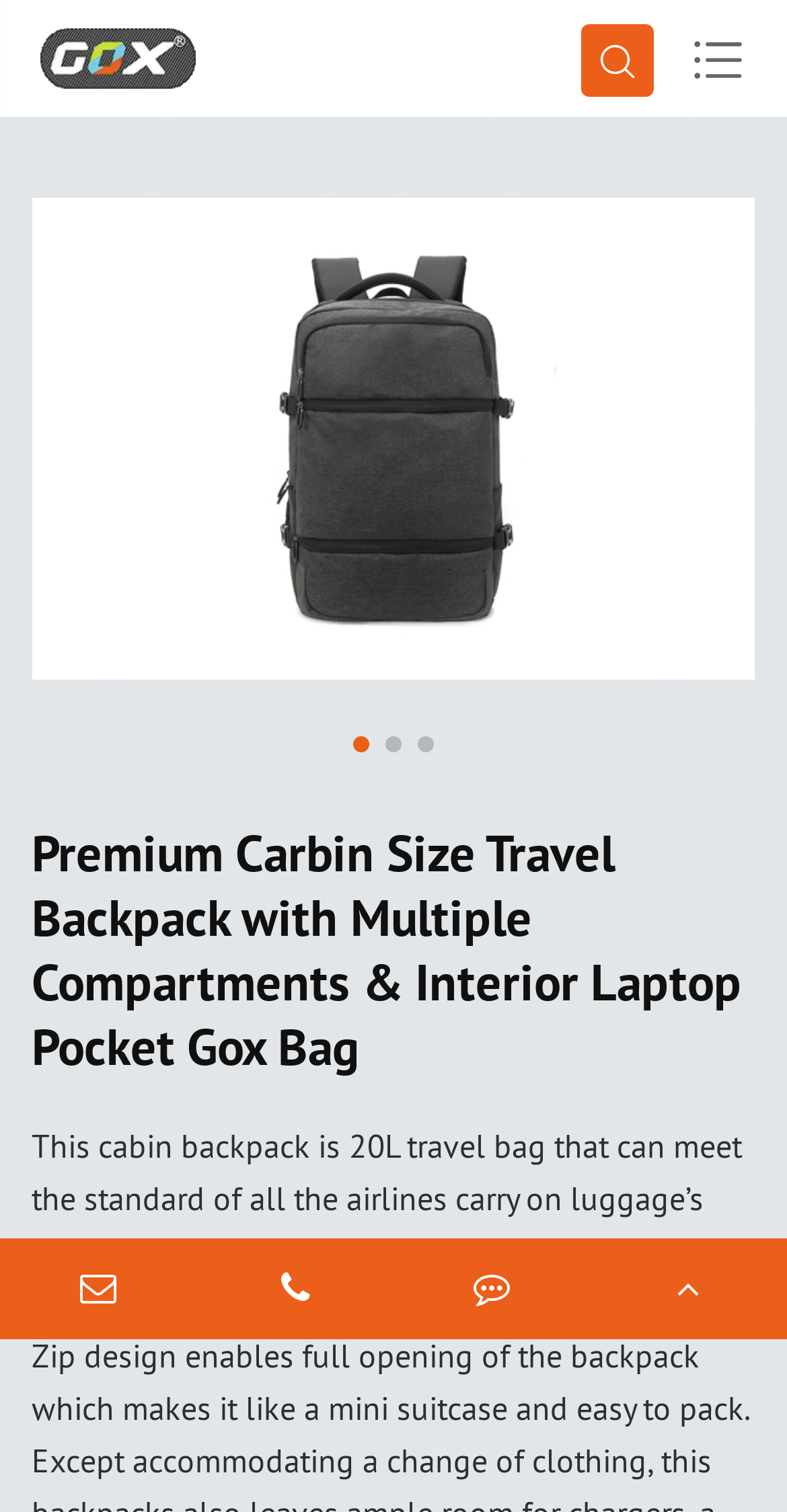Locate the coordinates of the bounding box for the clickable region that fulfills this instruction: "Go to top of the page".

[0.75, 0.819, 1.0, 0.886]